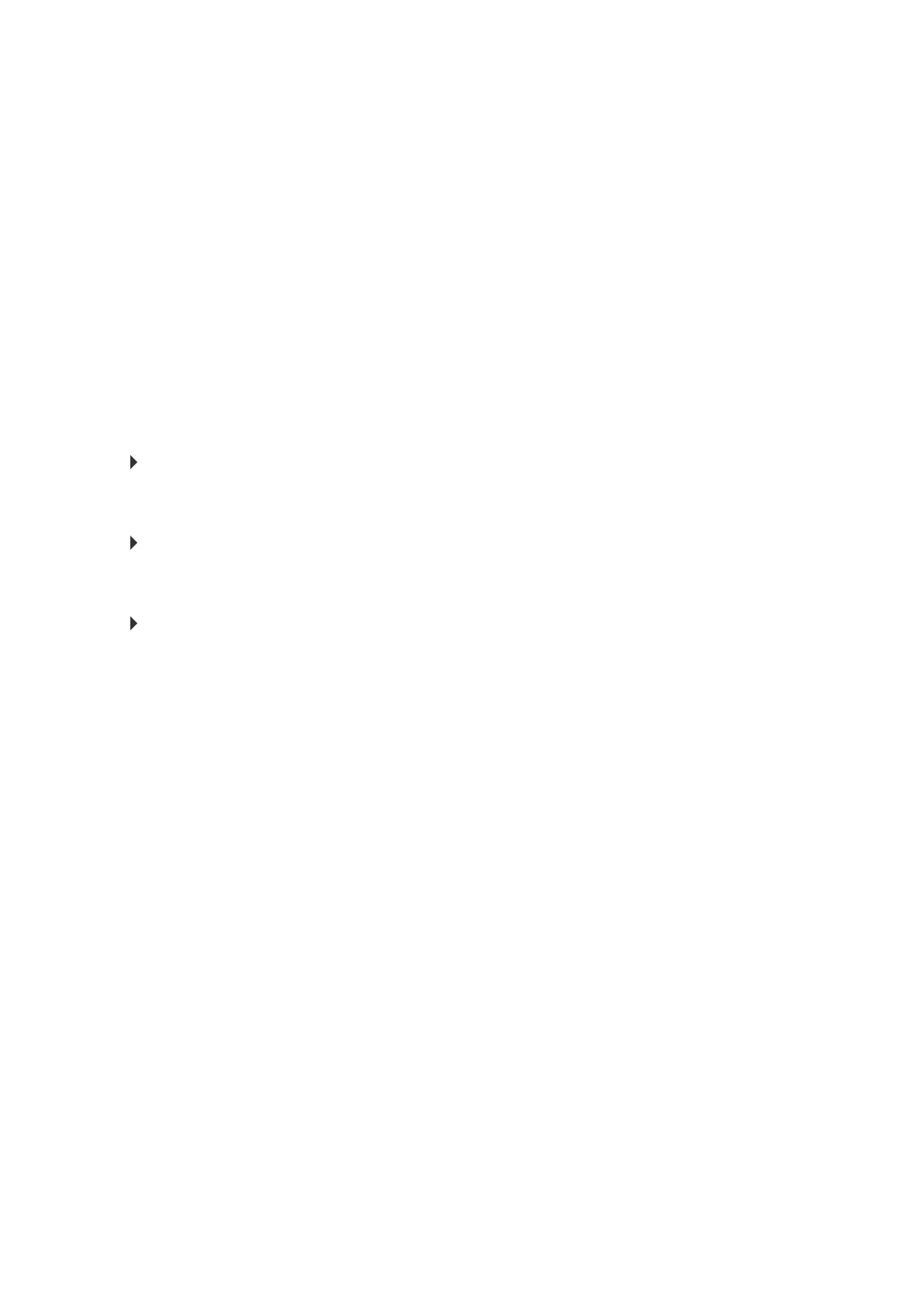Use a single word or phrase to answer this question: 
Who designed the website?

Elegant Themes